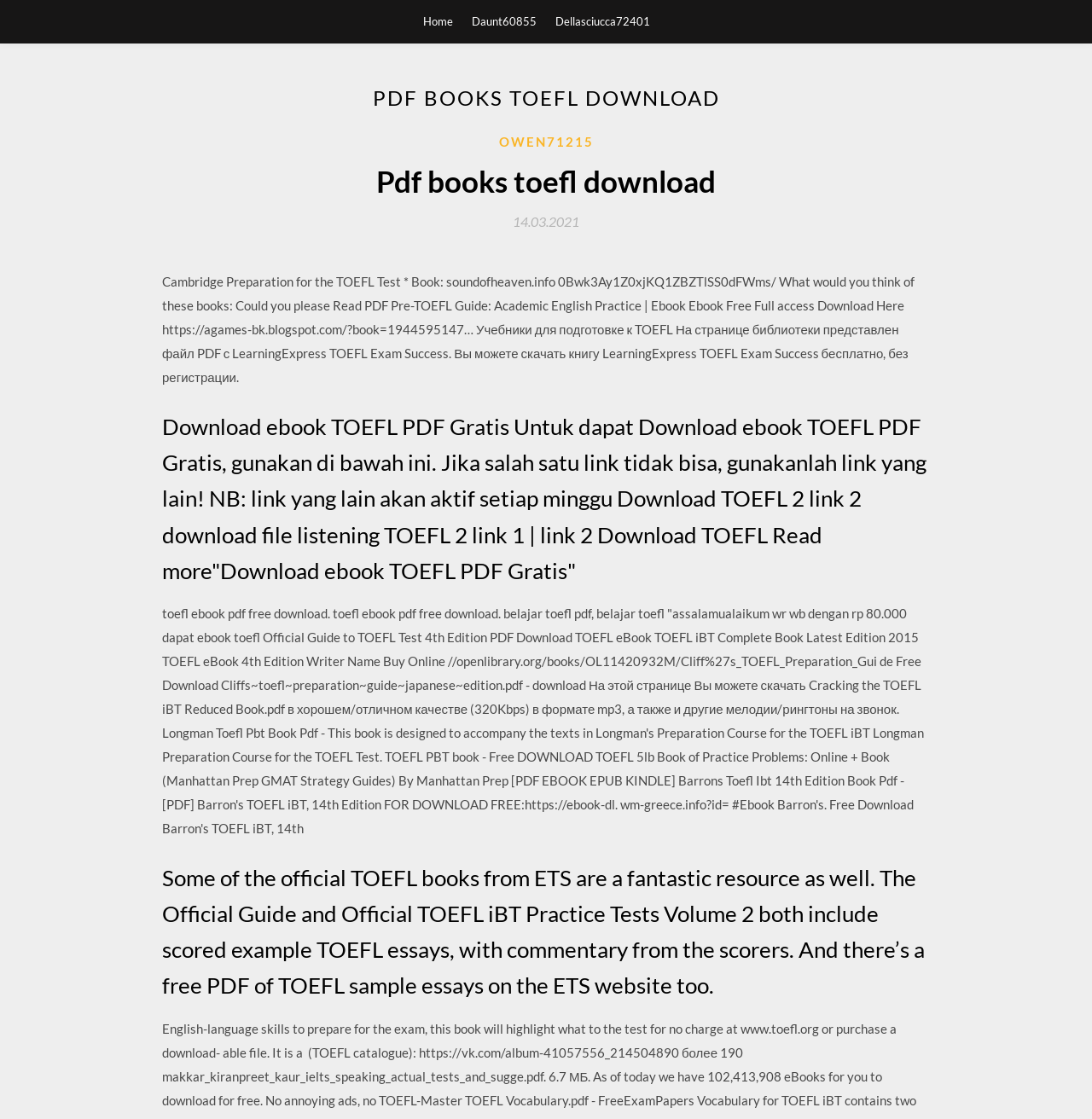Using the element description Tournaments, predict the bounding box coordinates for the UI element. Provide the coordinates in (top-left x, top-left y, bottom-right x, bottom-right y) format with values ranging from 0 to 1.

None